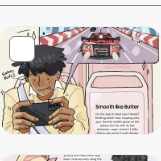Is the young man's expression calm?
Using the visual information, answer the question in a single word or phrase.

No